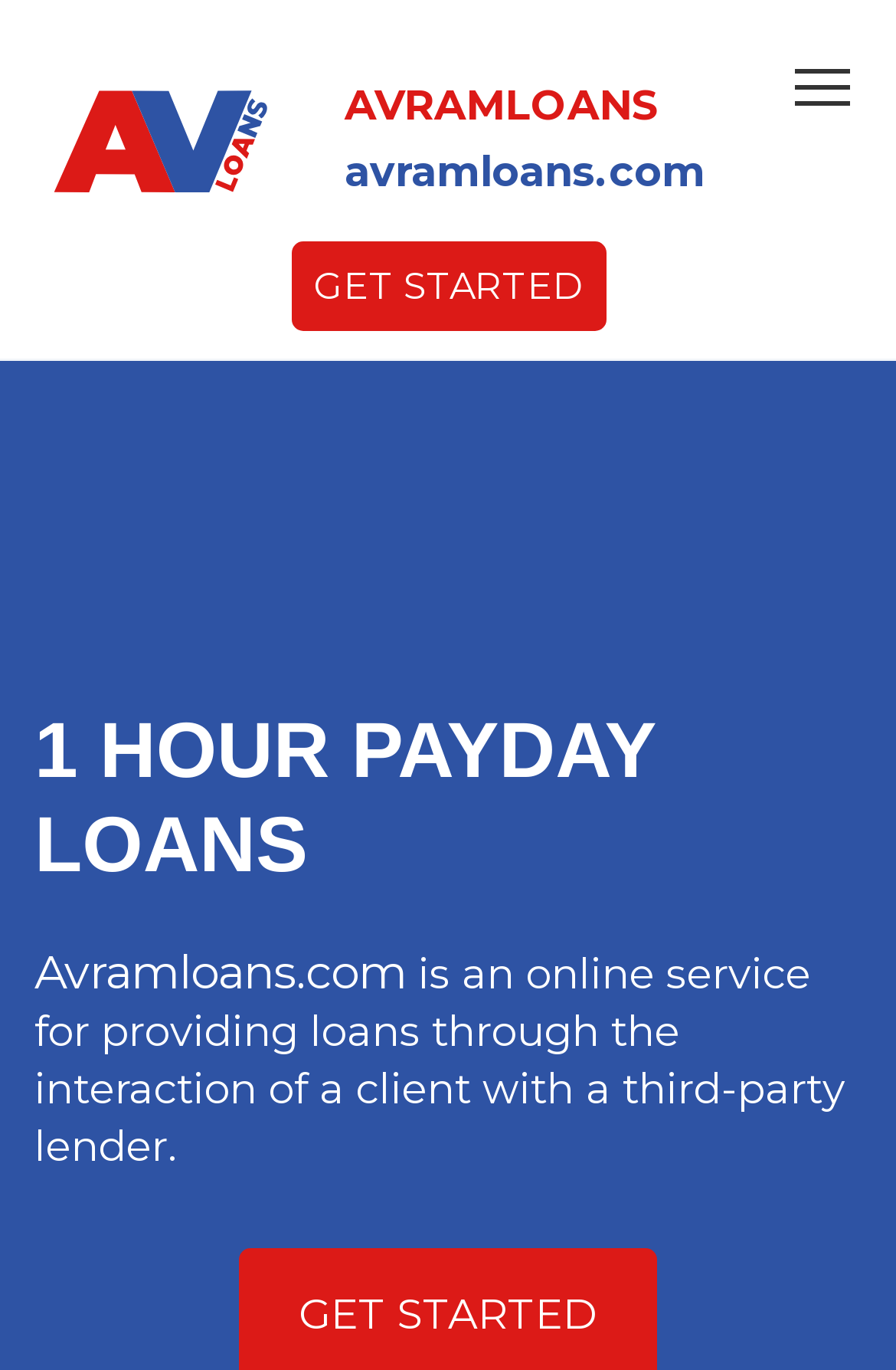What type of loans are provided by Avramloans?
Please provide a detailed and comprehensive answer to the question.

The type of loans provided by Avramloans can be found in the heading '1 HOUR PAYDAY LOANS' which is a prominent element on the webpage, indicating the type of loans offered by the service.